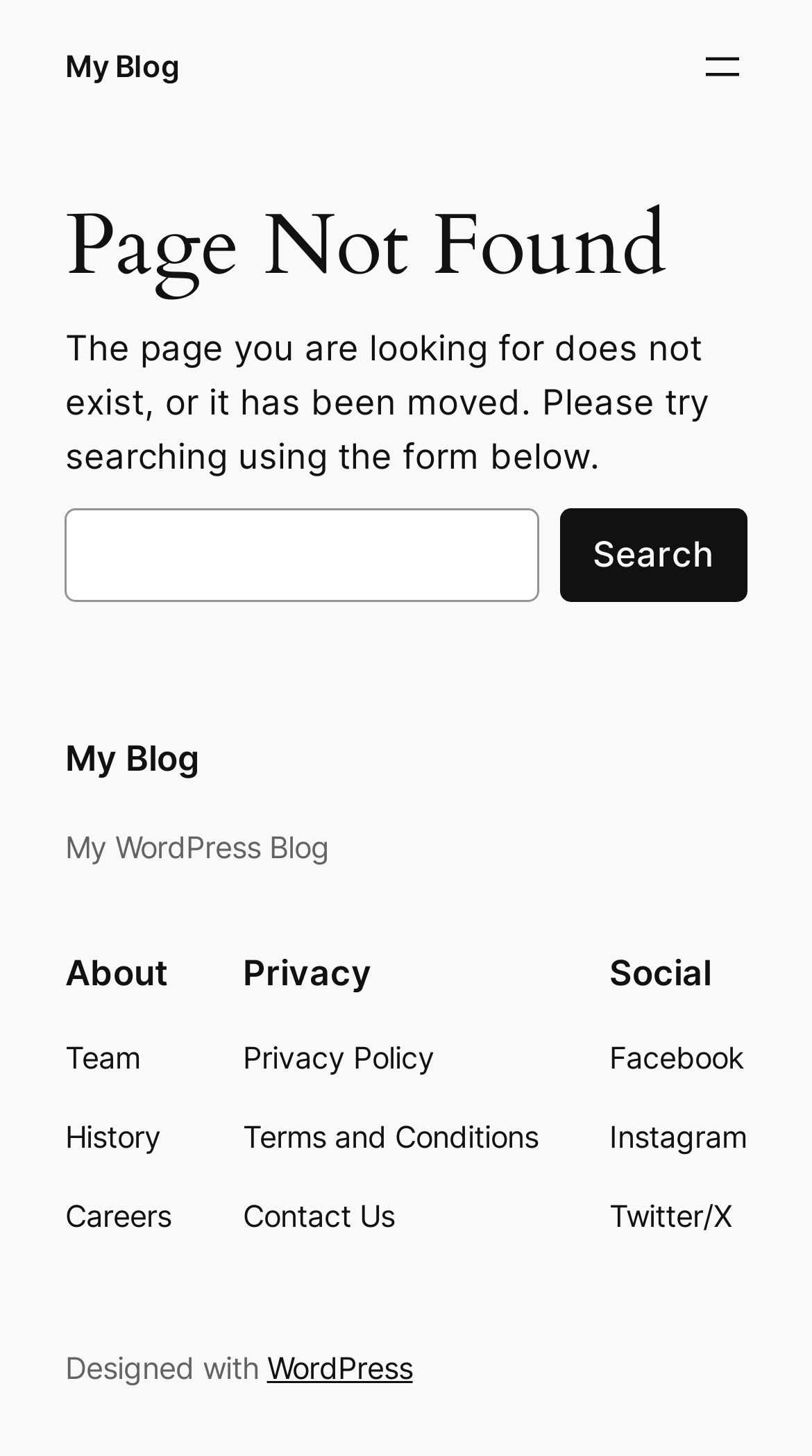Select the bounding box coordinates of the element I need to click to carry out the following instruction: "Open menu".

[0.858, 0.029, 0.92, 0.063]